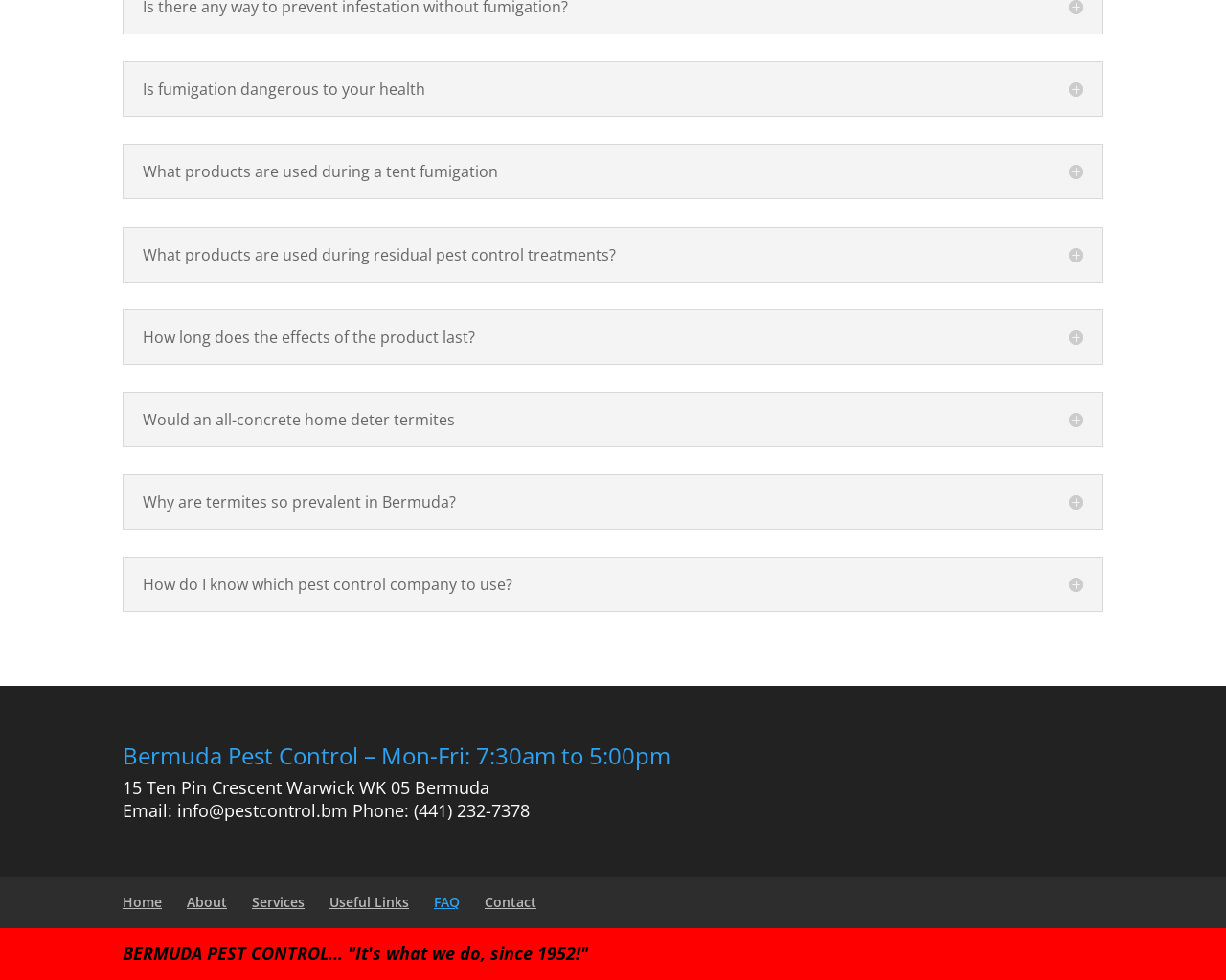Identify the bounding box of the UI component described as: "Useful Links".

[0.269, 0.911, 0.334, 0.93]